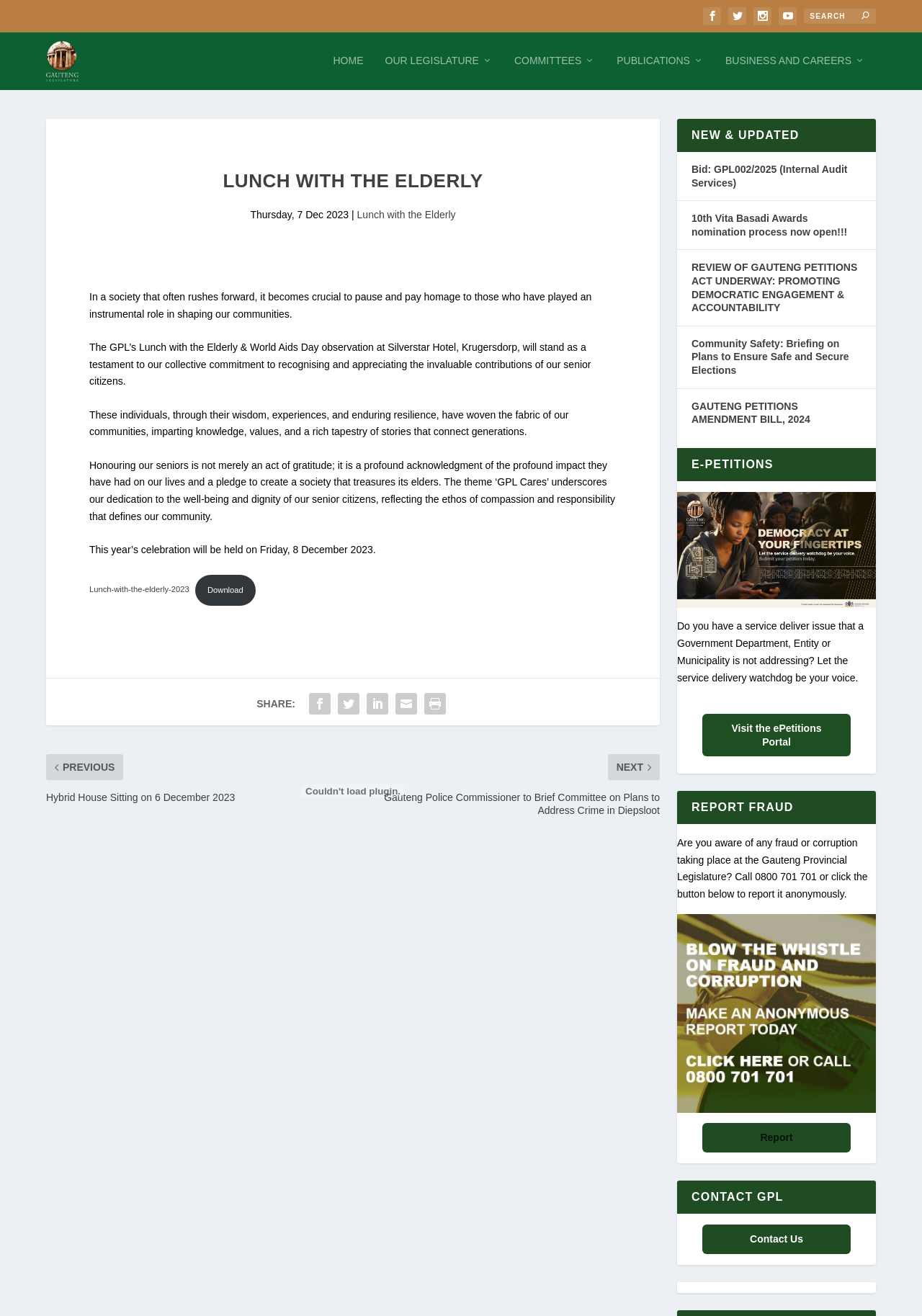Please locate the bounding box coordinates of the element that should be clicked to complete the given instruction: "Download Lunch-with-the-elderly-2023".

[0.212, 0.437, 0.277, 0.46]